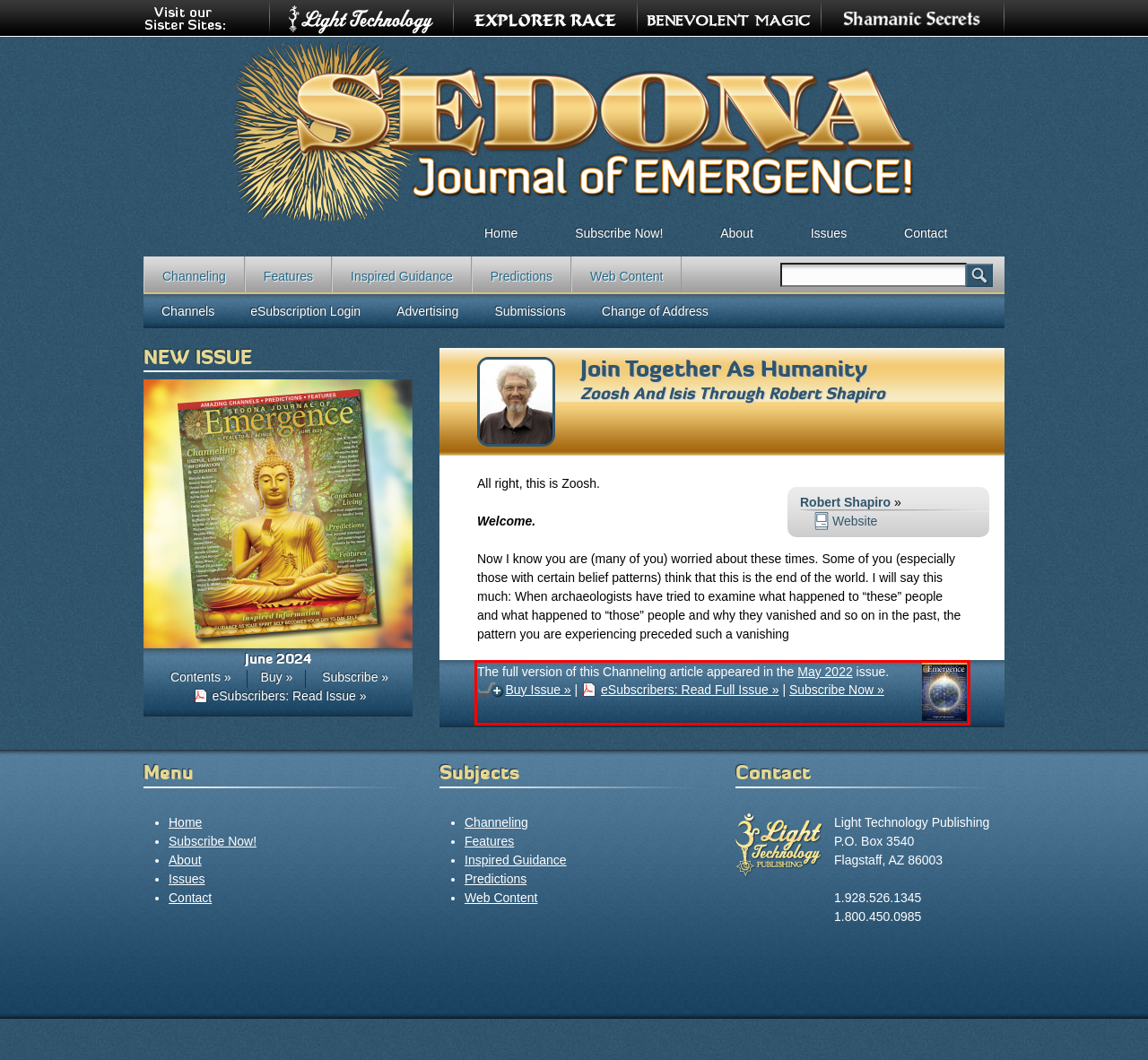Given a screenshot of a webpage, locate the red bounding box and extract the text it encloses.

The full version of this Channeling article appeared in the May 2022 issue. Buy Issue » | eSubscribers: Read Full Issue » | Subscribe Now »